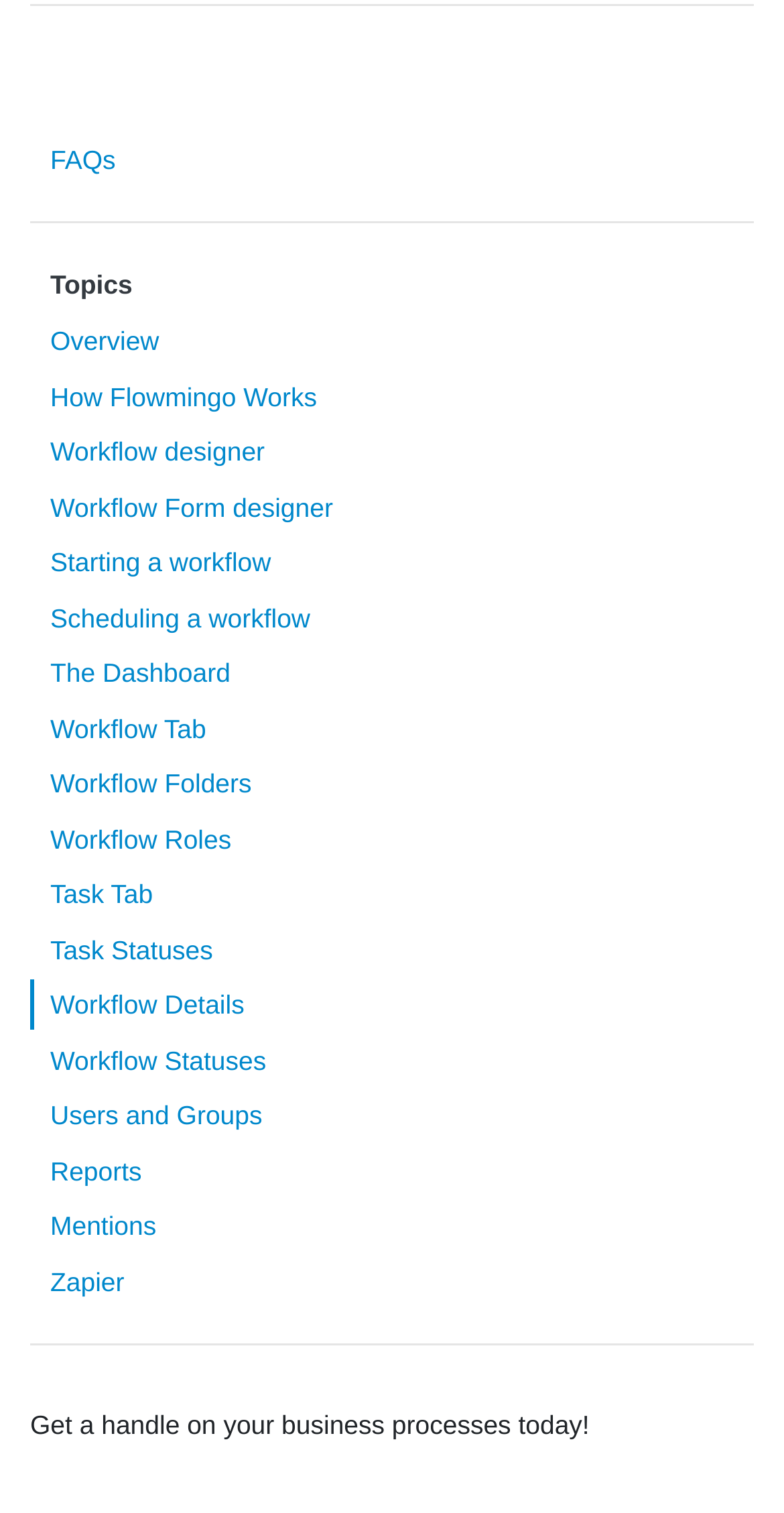Find and indicate the bounding box coordinates of the region you should select to follow the given instruction: "go to FAQs".

[0.038, 0.089, 0.147, 0.122]